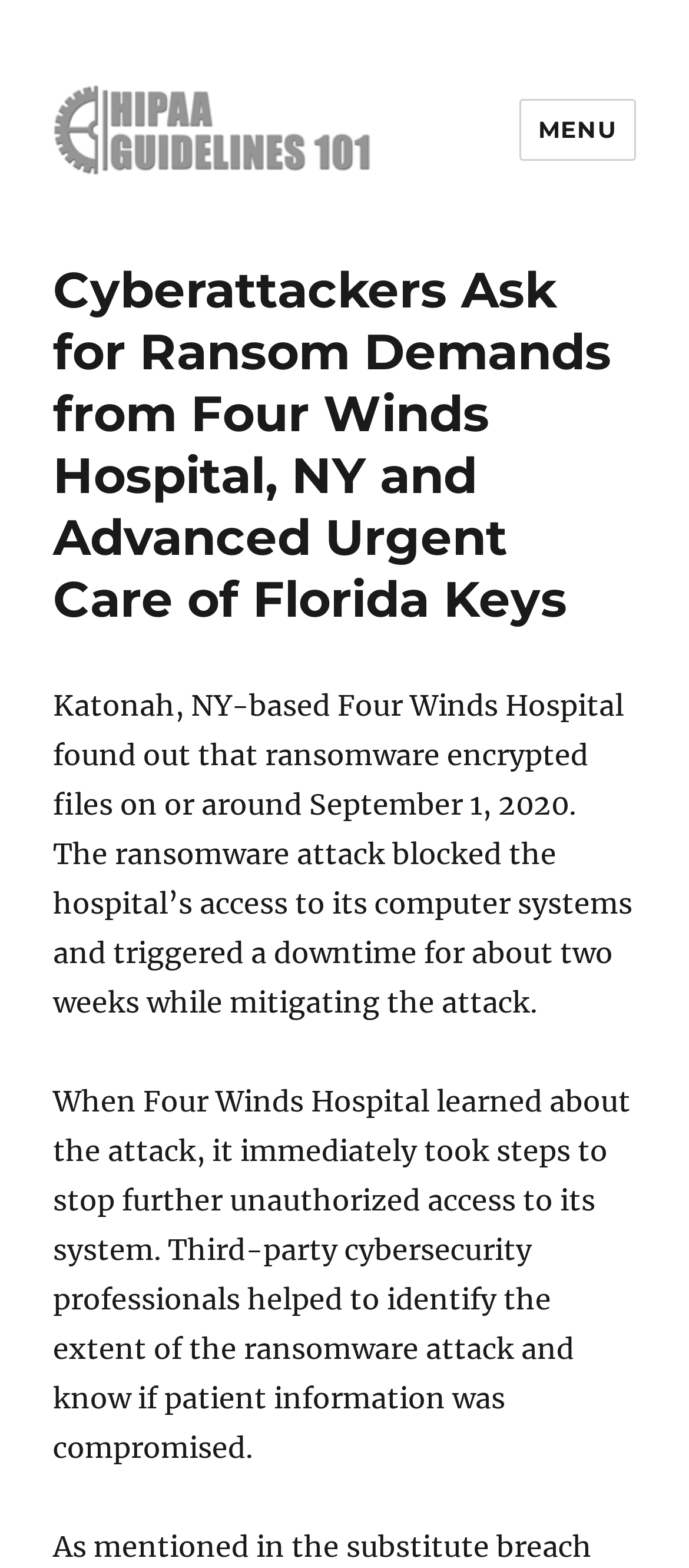What type of attack did Four Winds Hospital experience?
Give a detailed response to the question by analyzing the screenshot.

Based on the webpage content, it is mentioned that 'Katonah, NY-based Four Winds Hospital found out that ransomware encrypted files on or around September 1, 2020.' This indicates that the hospital experienced a ransomware attack.